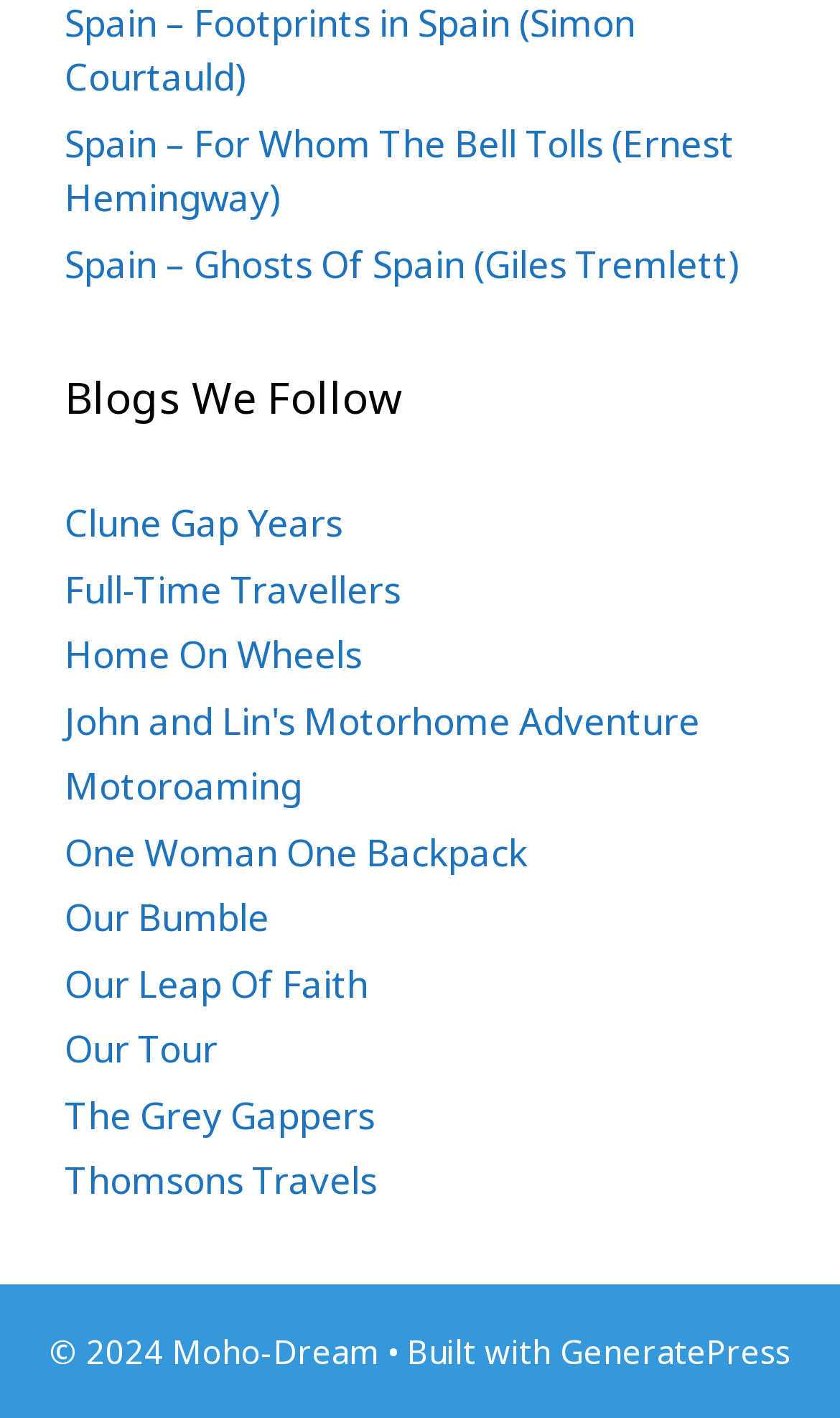Reply to the question with a brief word or phrase: How many links are under 'Blogs We Follow'?

14